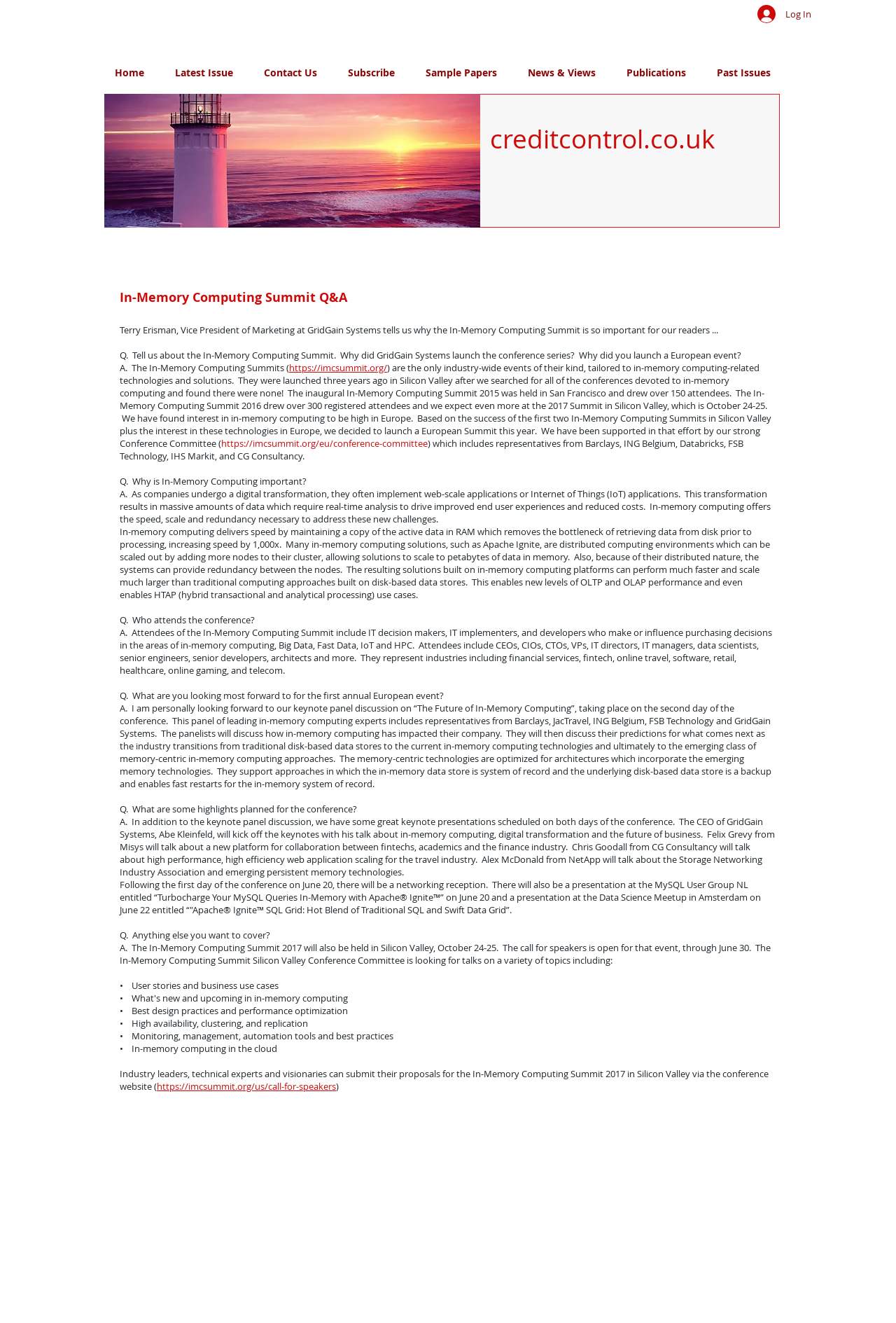Identify the bounding box coordinates of the HTML element based on this description: "News & Views".

[0.572, 0.047, 0.682, 0.063]